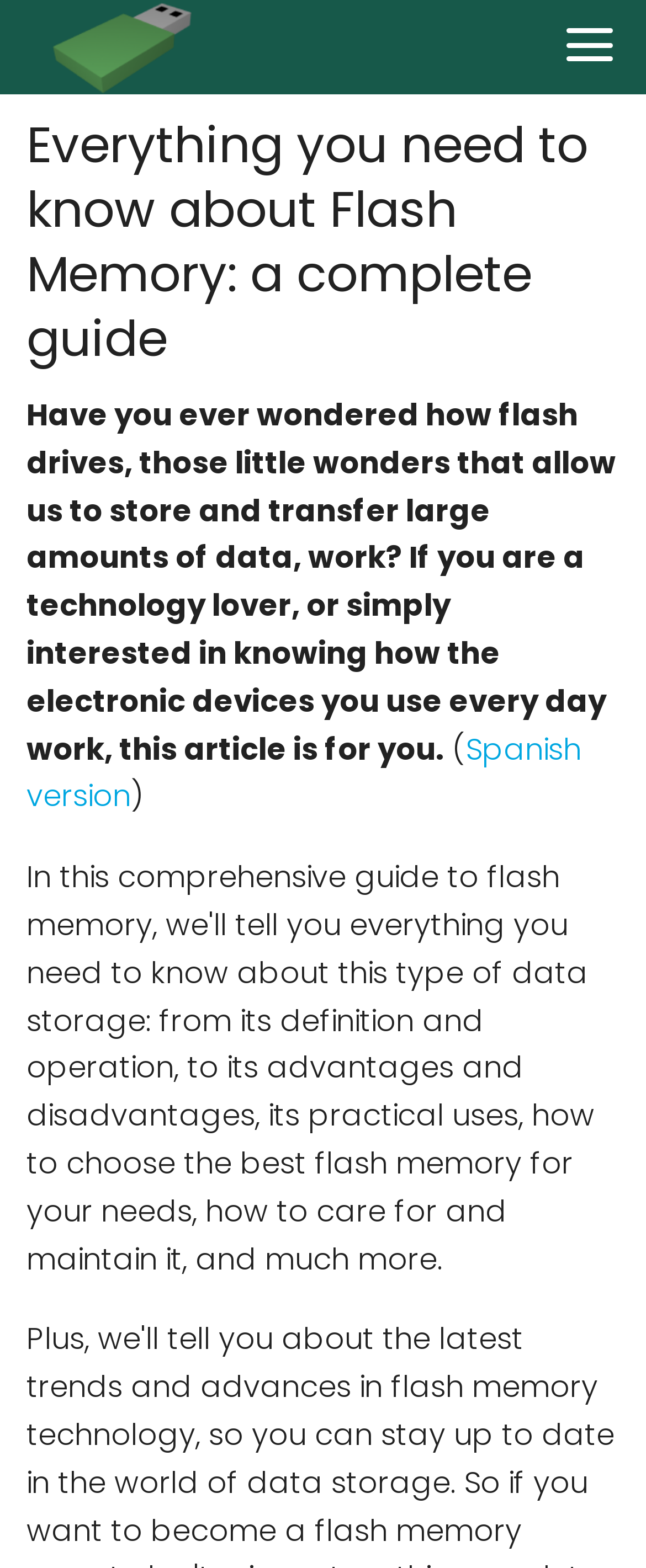What is the purpose of this article?
Examine the image closely and answer the question with as much detail as possible.

The article's introduction mentions that it is for technology lovers or those interested in knowing how electronic devices work, implying that the purpose of the article is to educate readers about Flash Memory.